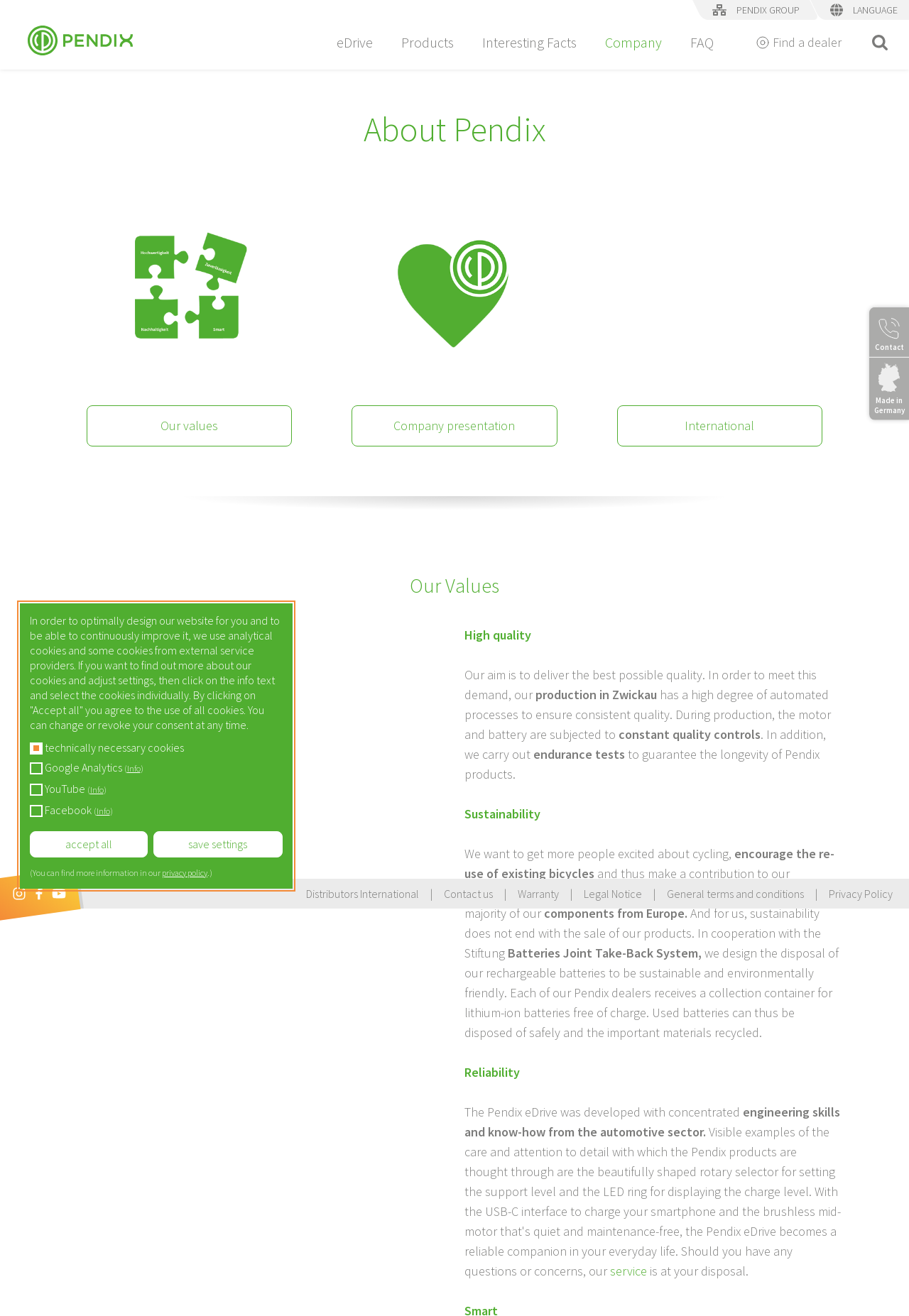What is the main navigation menu?
Answer the question with as much detail as possible.

The main navigation menu is located in the middle of the webpage, and it consists of six links: 'eDrive', 'Products', 'Interesting Facts', 'Company', 'FAQ', and 'Find a dealer'.